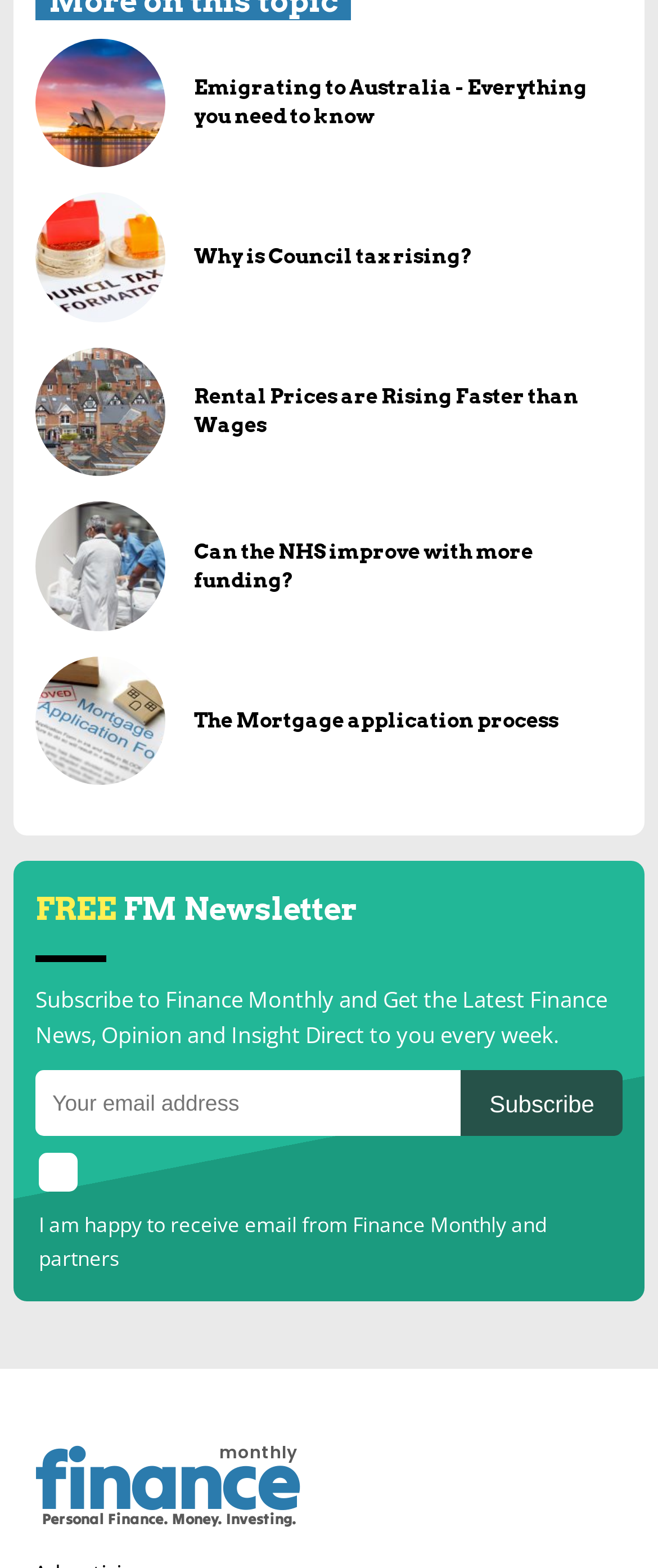Answer with a single word or phrase: 
How many links are on the webpage?

9